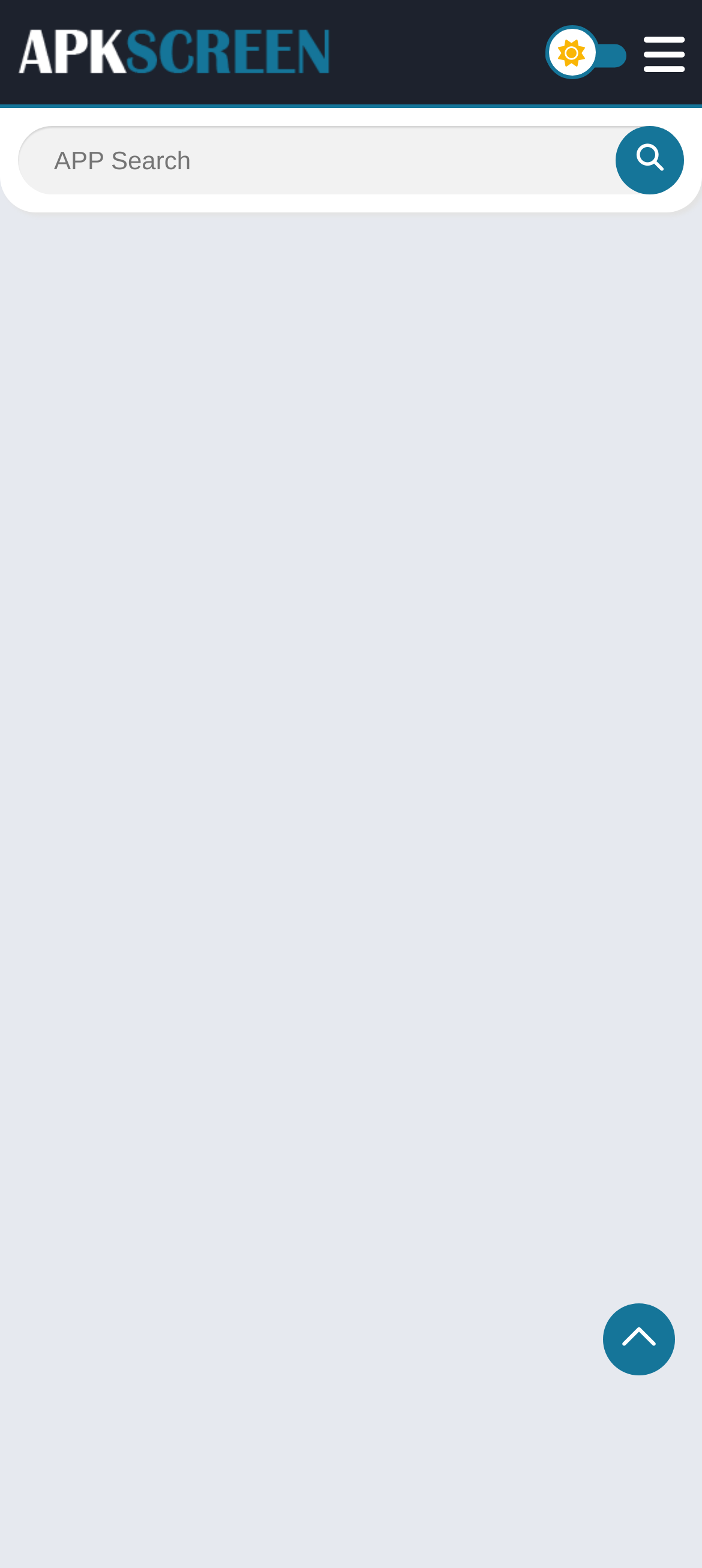Find the bounding box coordinates for the HTML element described in this sentence: "aria-label="Search" name="s" placeholder="APP Search"". Provide the coordinates as four float numbers between 0 and 1, in the format [left, top, right, bottom].

[0.026, 0.08, 0.974, 0.124]